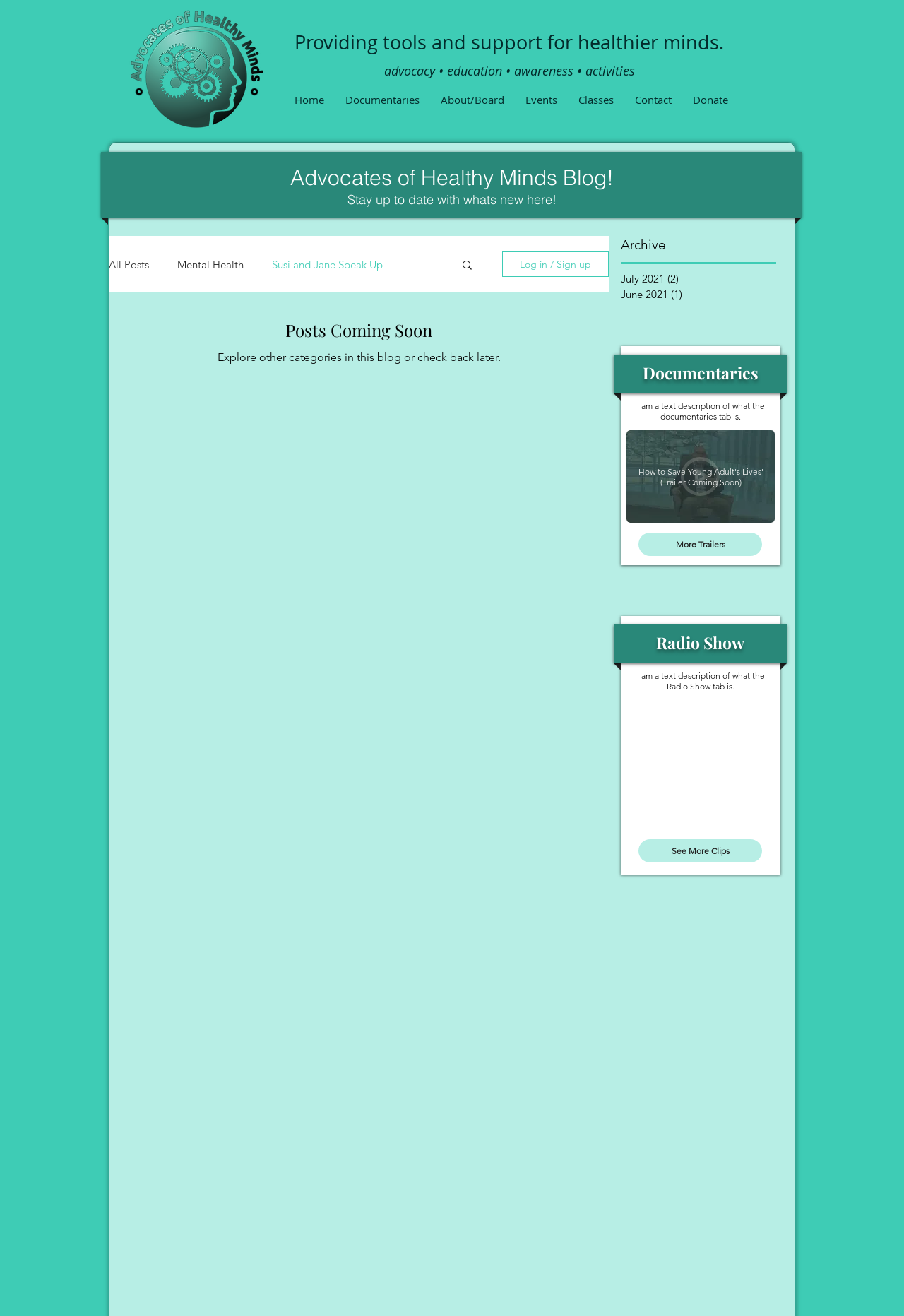What is the purpose of the 'Search' button?
Refer to the image and respond with a one-word or short-phrase answer.

To search the blog